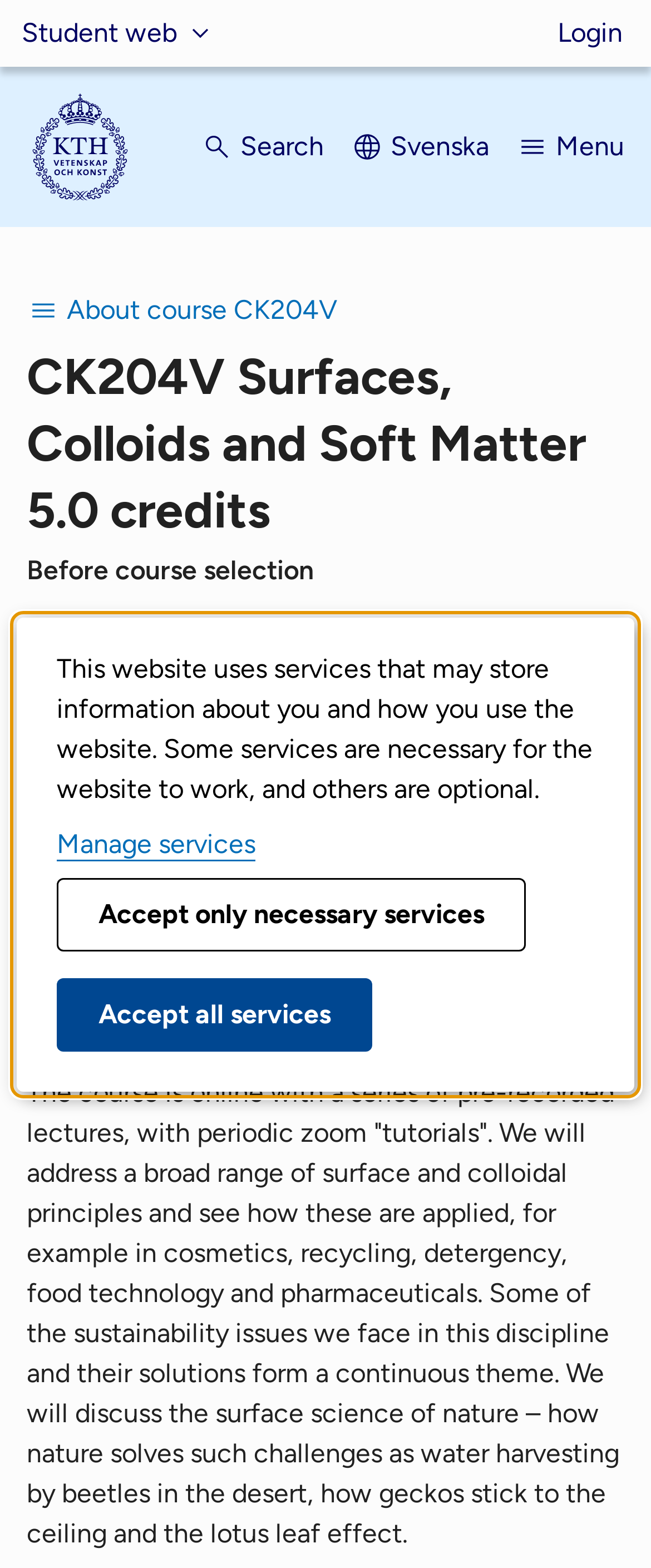What is the language of the webpage?
Utilize the information in the image to give a detailed answer to the question.

The language of the webpage can be determined by analyzing the text content of the webpage. The headings, paragraphs, and button labels are all in English, indicating that the webpage is in English.